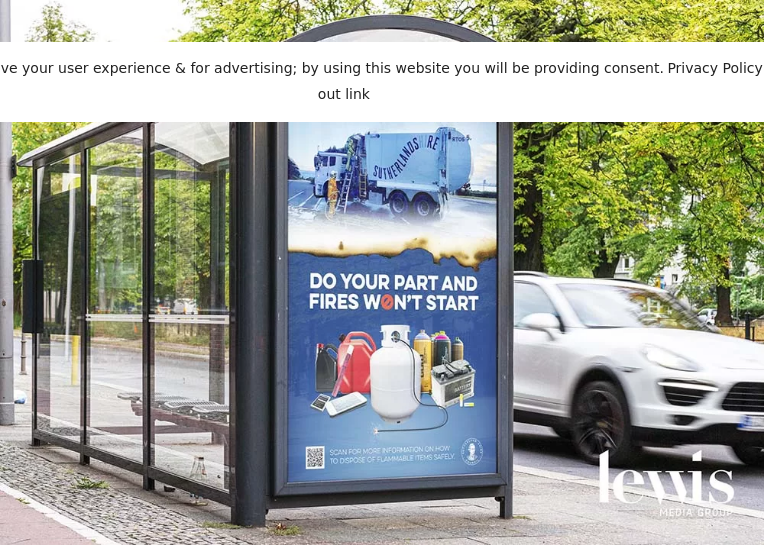Where is the poster located?
Look at the image and construct a detailed response to the question.

The poster is situated at a bus stop, which is clearly visible in the image, indicating that the message is intended to reach a wide audience in an urban environment.